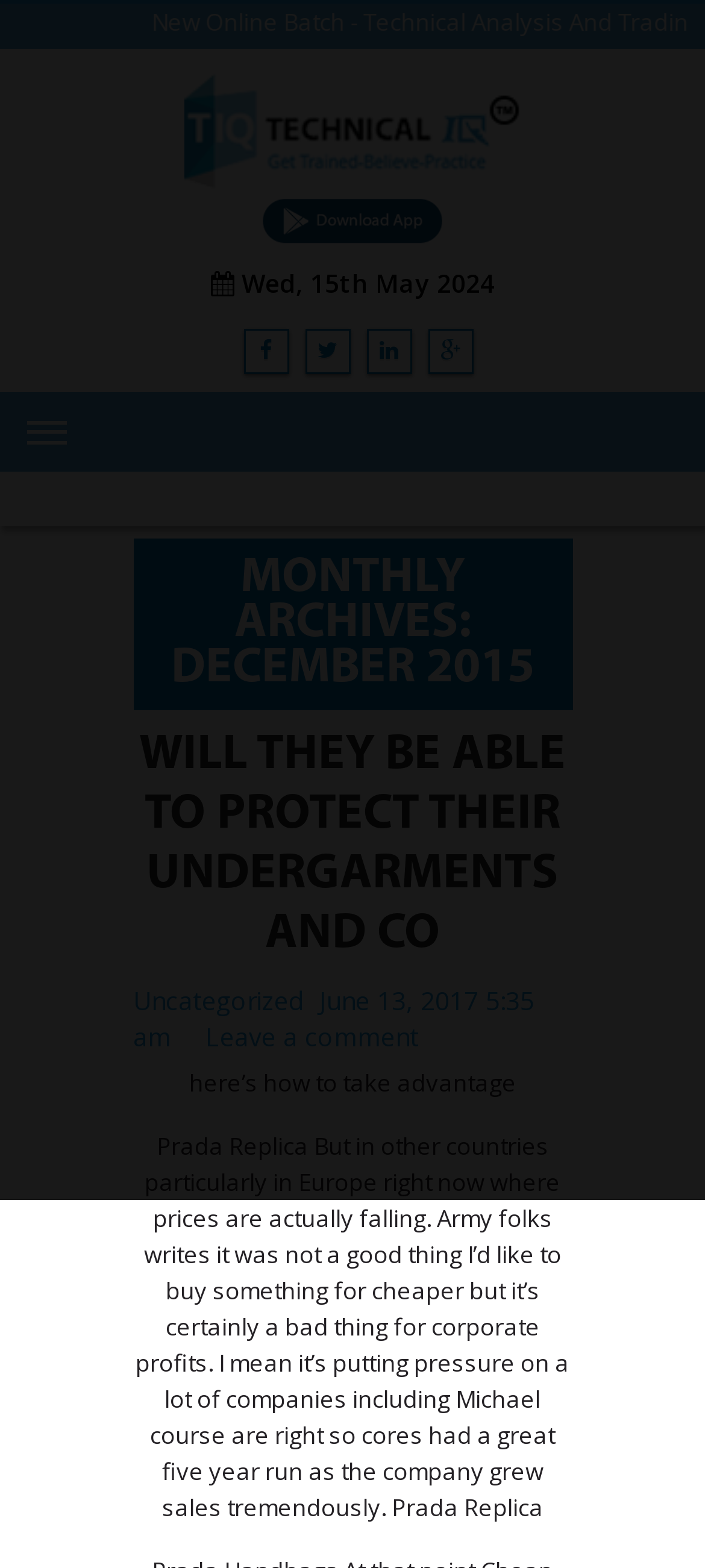What is the category of the article 'WILL THEY BE ABLE TO PROTECT THEIR UNDERGARMENTS AND CO'?
Give a thorough and detailed response to the question.

I found the link element with the text 'Uncategorized' which is located near the article title 'WILL THEY BE ABLE TO PROTECT THEIR UNDERGARMENTS AND CO', and inferred that it is the category of the article.